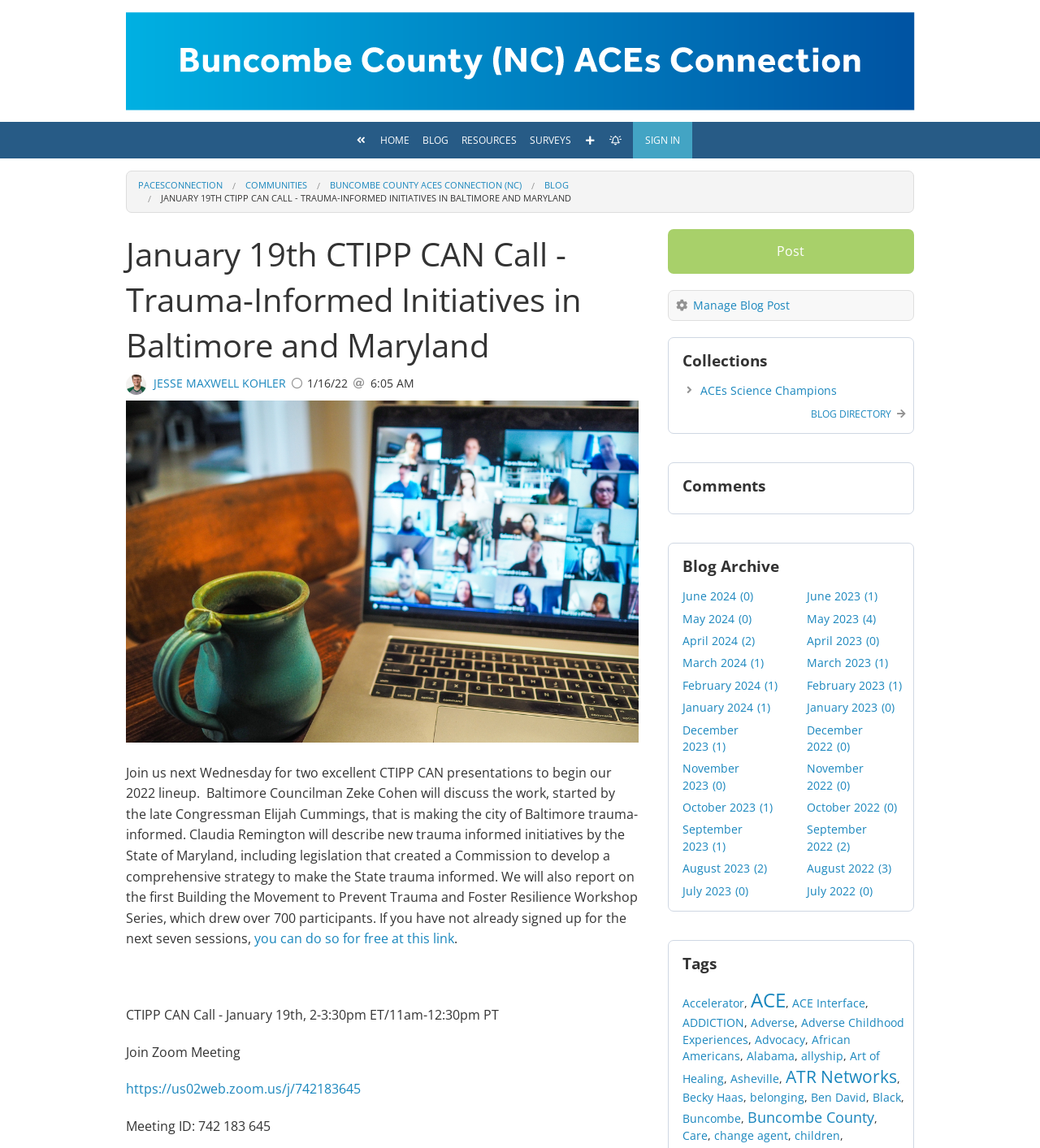What is the meeting ID for the Zoom meeting?
Please respond to the question with as much detail as possible.

I found this information by looking at the text on the webpage, which states 'Meeting ID: 742 183 645'.